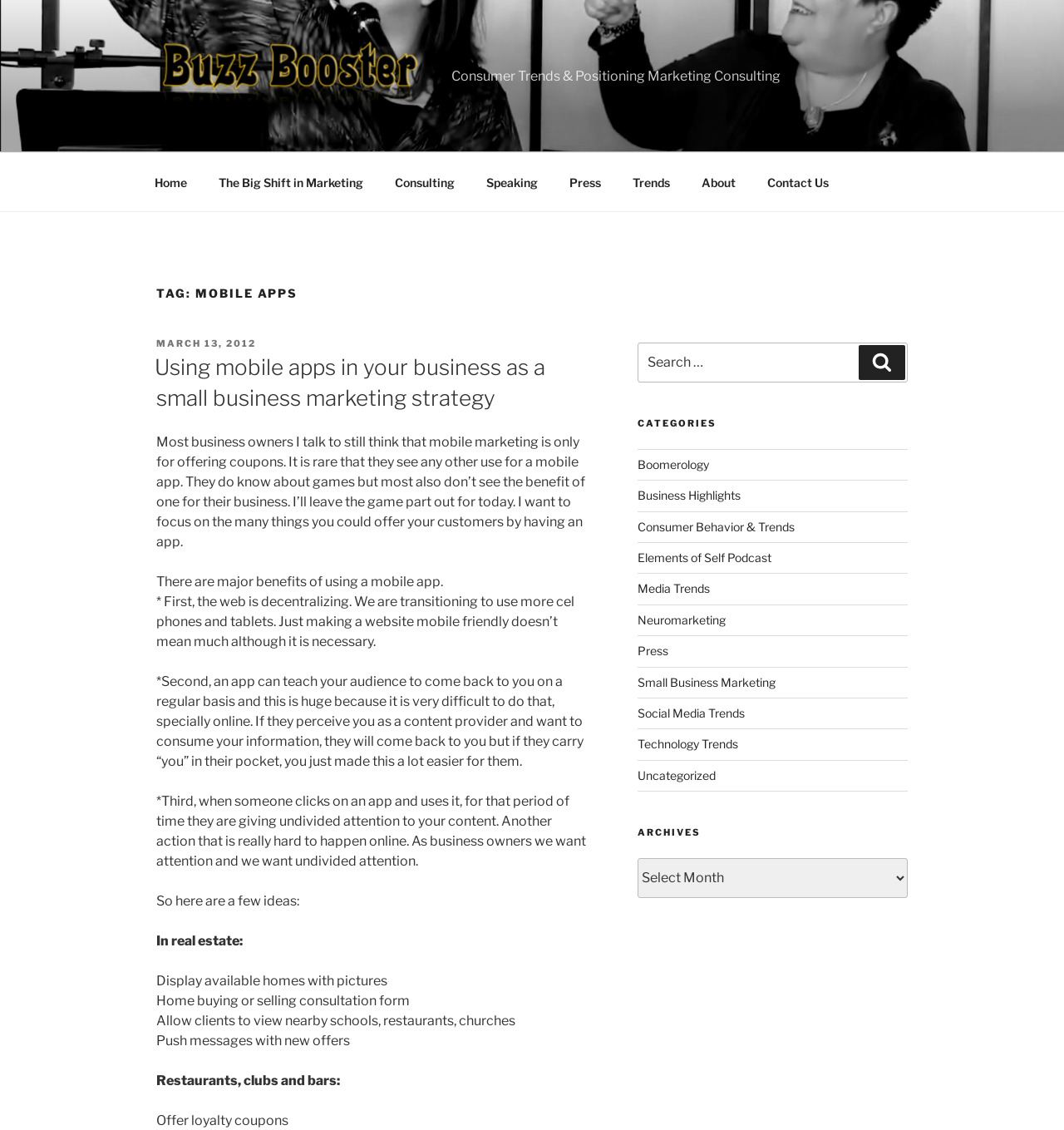Locate the bounding box coordinates of the element I should click to achieve the following instruction: "Search for something".

[0.599, 0.303, 0.853, 0.339]